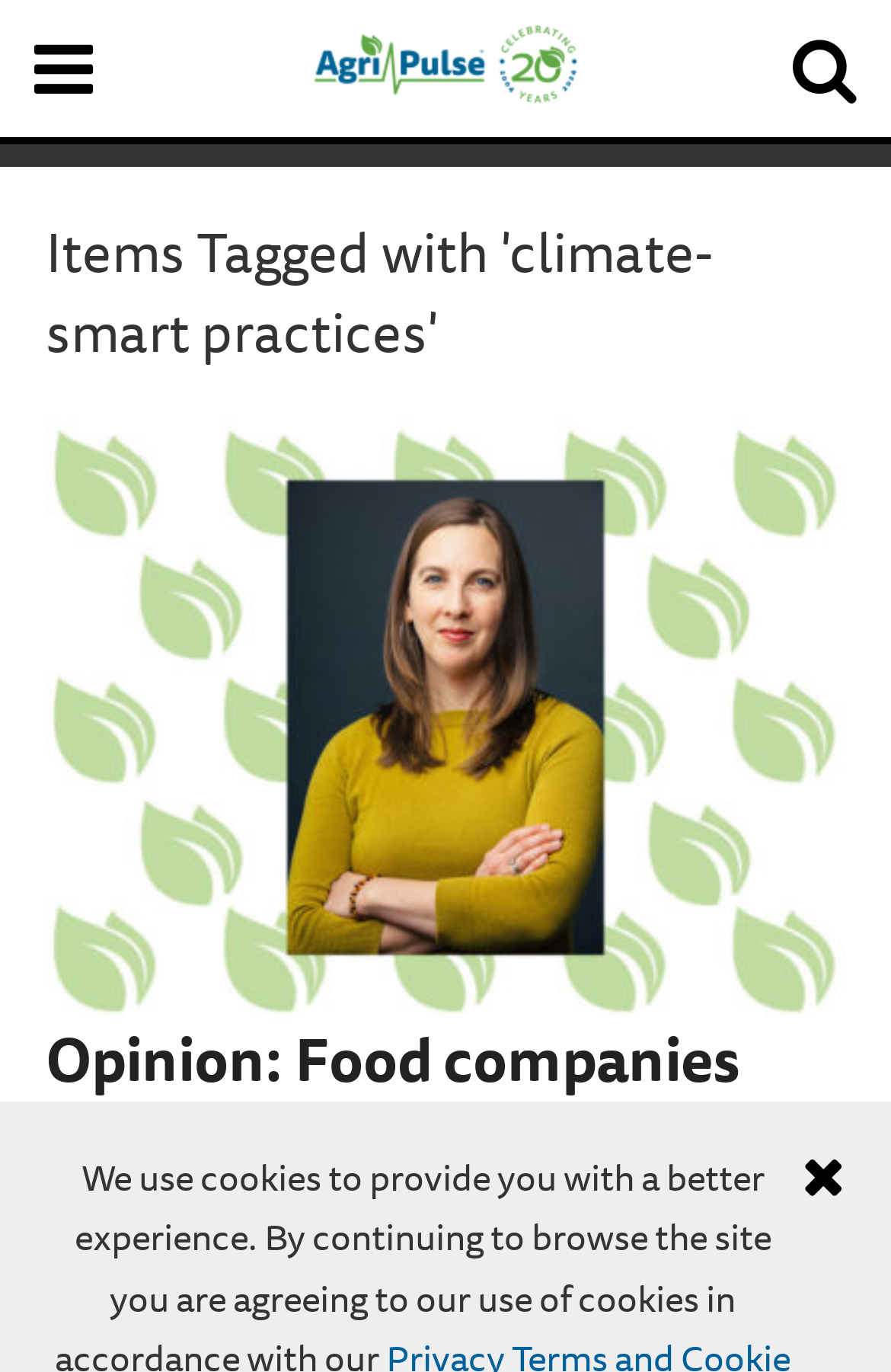How many links are on the top?
Refer to the screenshot and deliver a thorough answer to the question presented.

I counted the number of links at the top of the webpage, which are the logo link, the '' link, and the '' link, totaling 3 links.